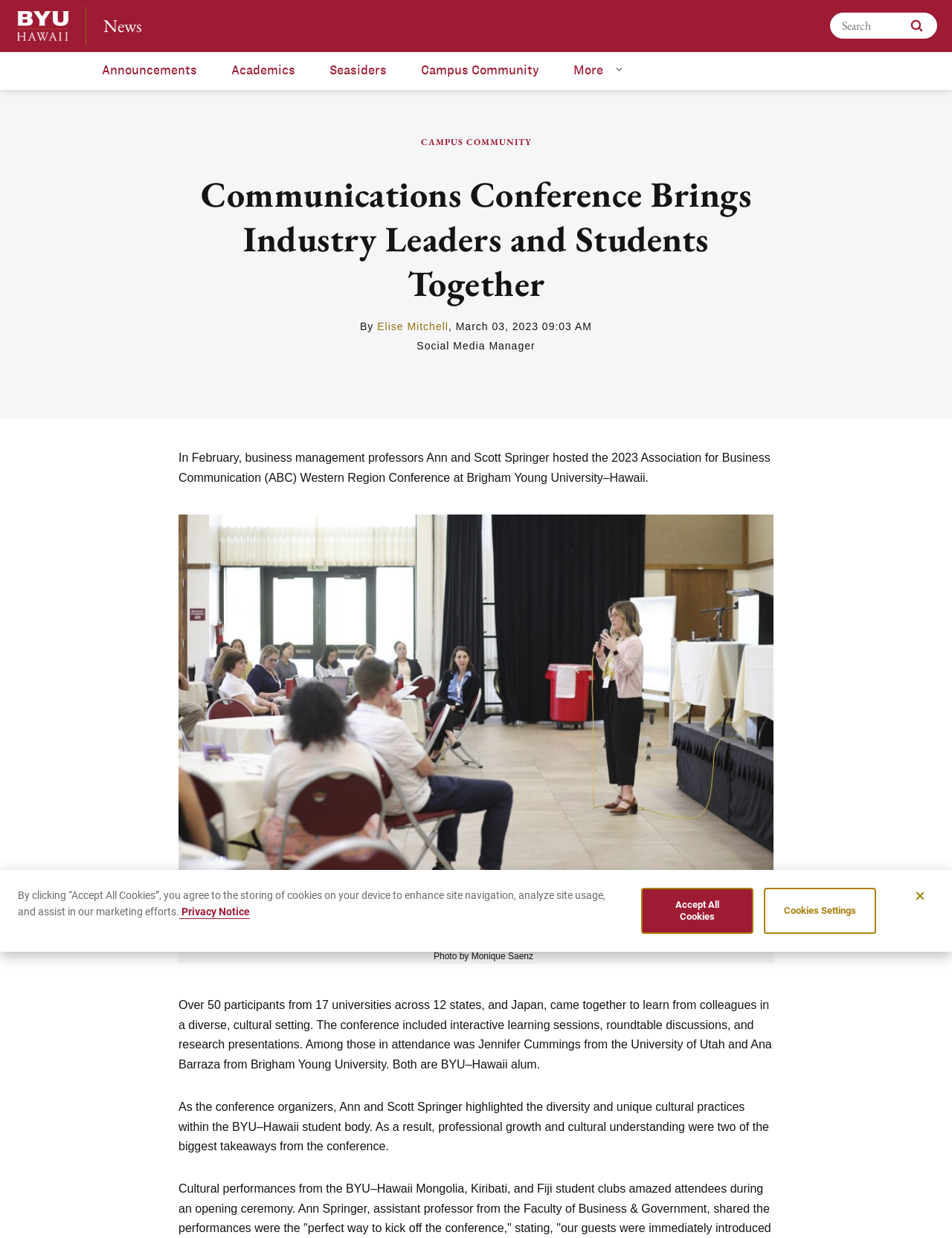Please provide the bounding box coordinates for the element that needs to be clicked to perform the instruction: "view news". The coordinates must consist of four float numbers between 0 and 1, formatted as [left, top, right, bottom].

[0.109, 0.011, 0.149, 0.03]